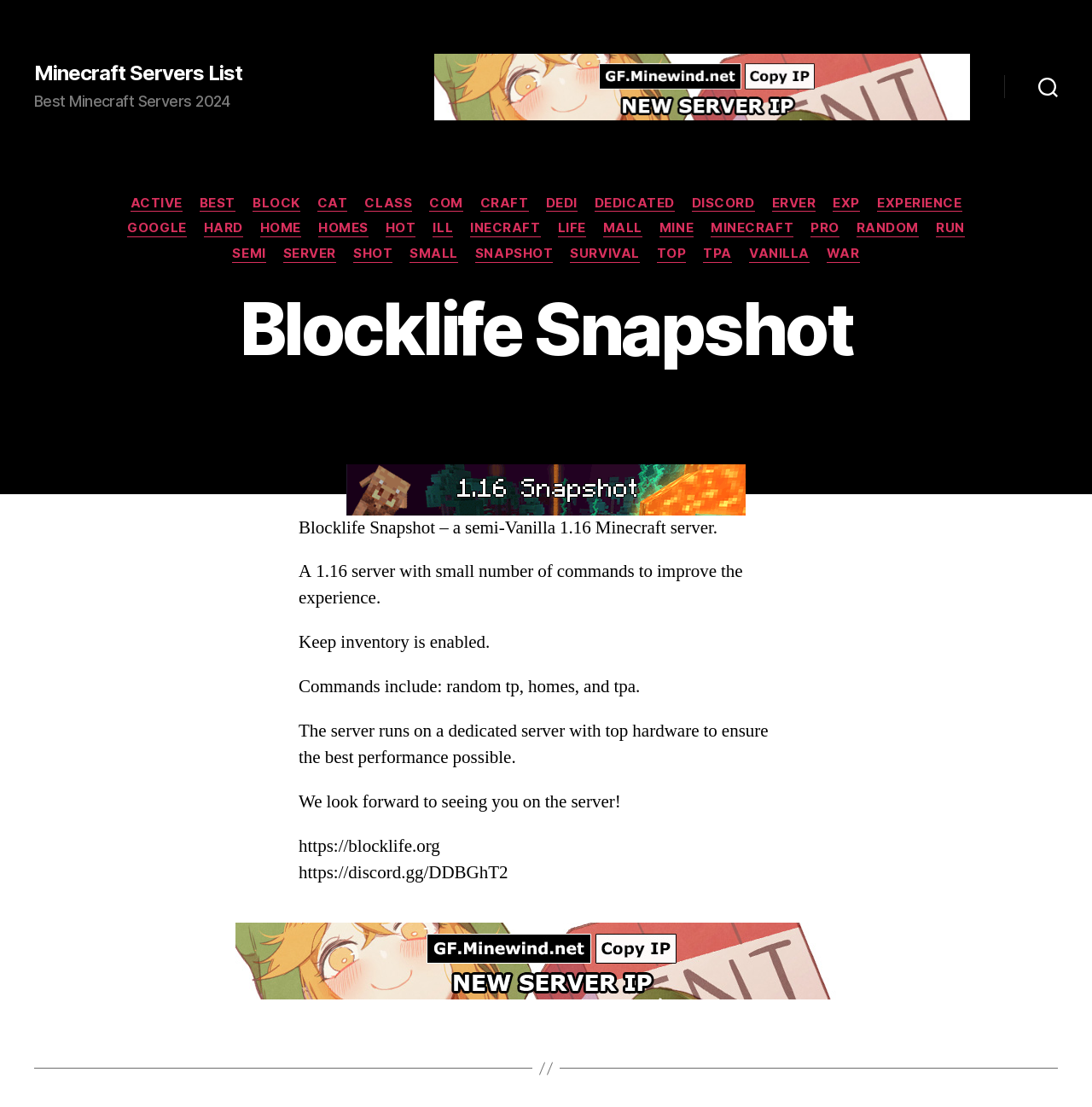Please determine the bounding box coordinates of the element to click in order to execute the following instruction: "Check the server description". The coordinates should be four float numbers between 0 and 1, specified as [left, top, right, bottom].

[0.273, 0.466, 0.657, 0.487]